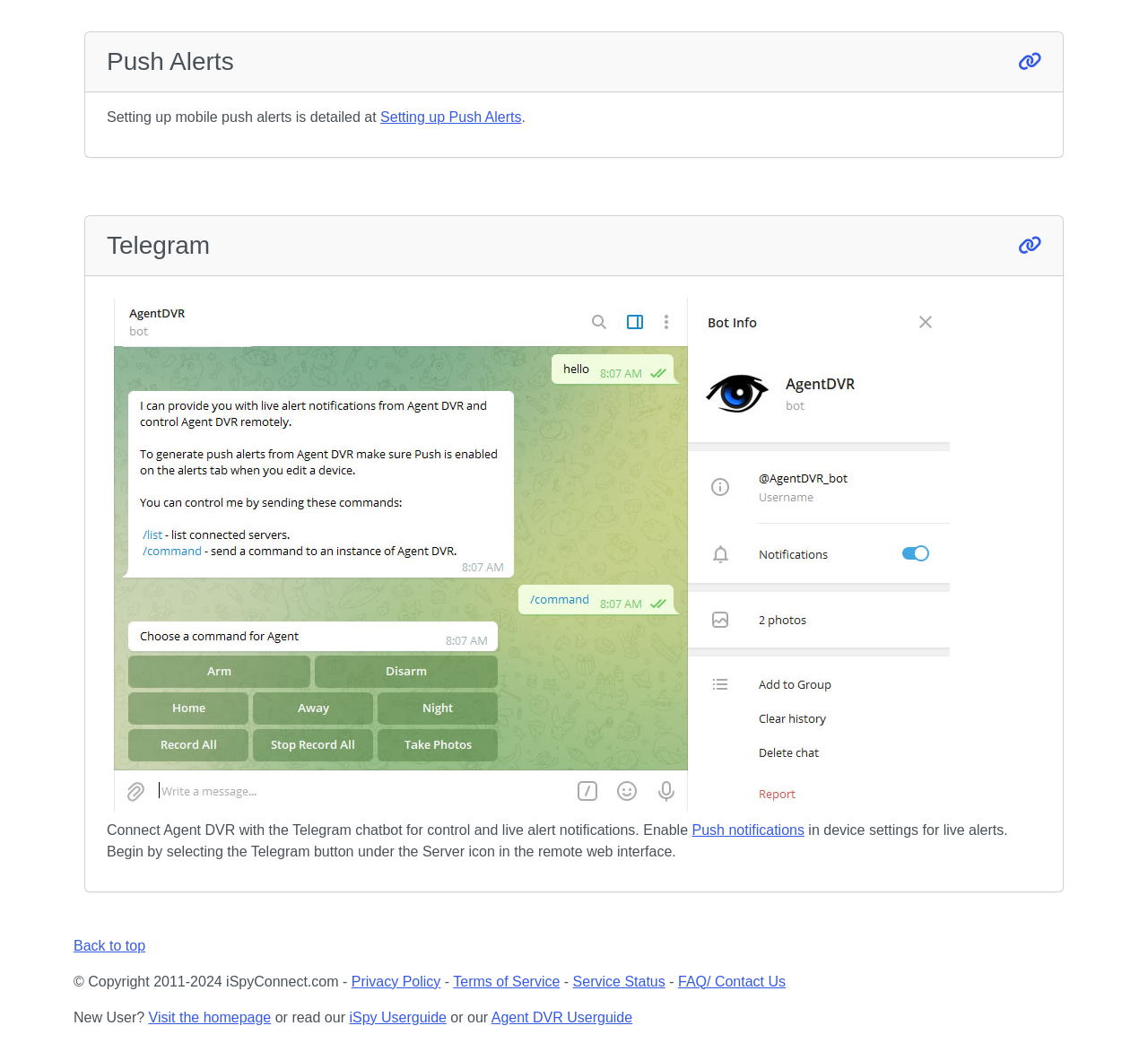Provide the bounding box coordinates of the HTML element this sentence describes: "Setting up Push Alerts". The bounding box coordinates consist of four float numbers between 0 and 1, i.e., [left, top, right, bottom].

[0.331, 0.105, 0.454, 0.119]